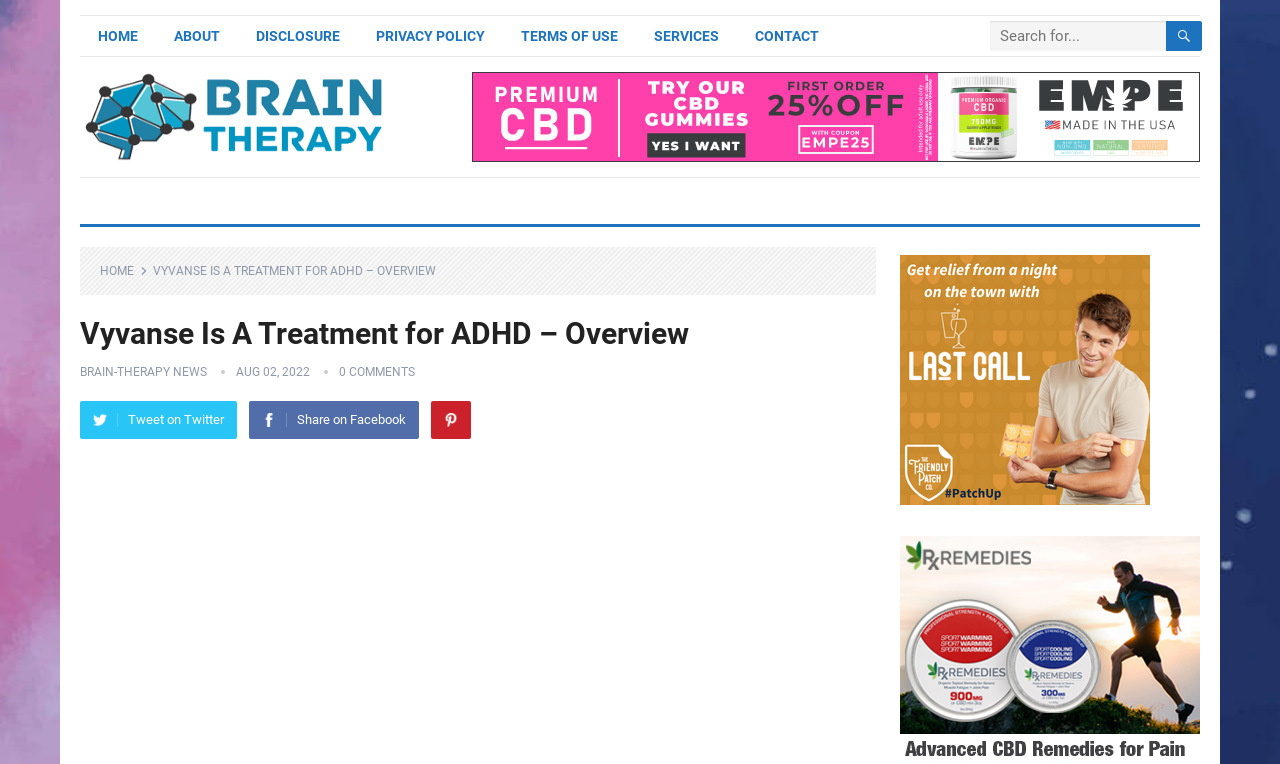Extract the bounding box coordinates of the UI element described by: "name="s" placeholder="Search for..."". The coordinates should include four float numbers ranging from 0 to 1, e.g., [left, top, right, bottom].

[0.773, 0.027, 0.938, 0.067]